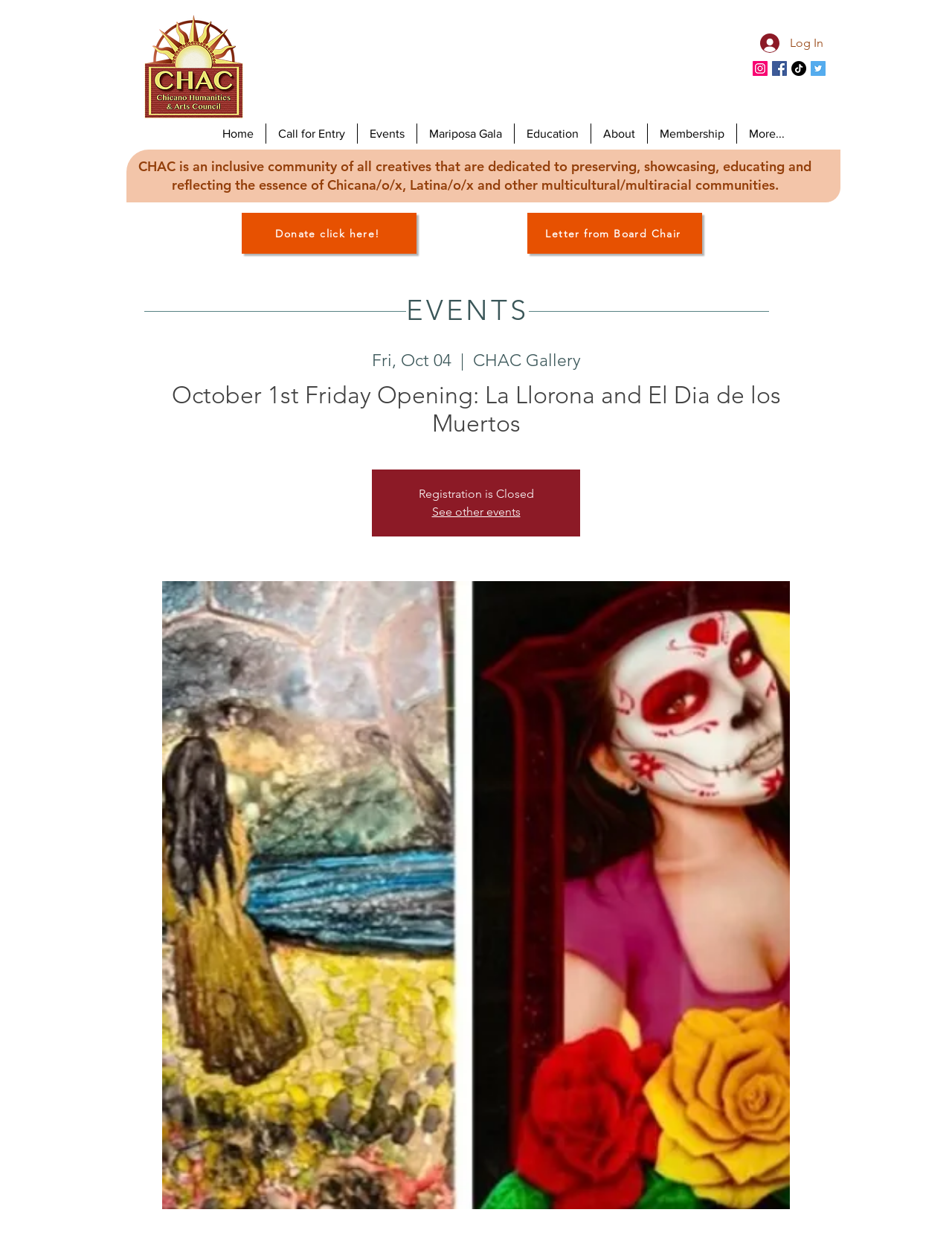Answer the question using only one word or a concise phrase: What is the logo of the website?

CHAC_Logo